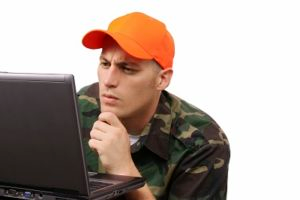Offer an in-depth description of the image.

The image features a focused individual wearing an orange cap and a camouflage shirt, intently gazing at a laptop screen. His thoughtful expression suggests he is engaged in research or seeking answers, possibly related to outdoor activities such as hunting or technology, aligning with the themes discussed in the surrounding content, which covers issues related to digital crosshairs and night vision equipment. This visual representation complements the informative nature of a FAQ section devoted to inquiries about night vision products, enhancing the reader’s understanding of the subject matter.